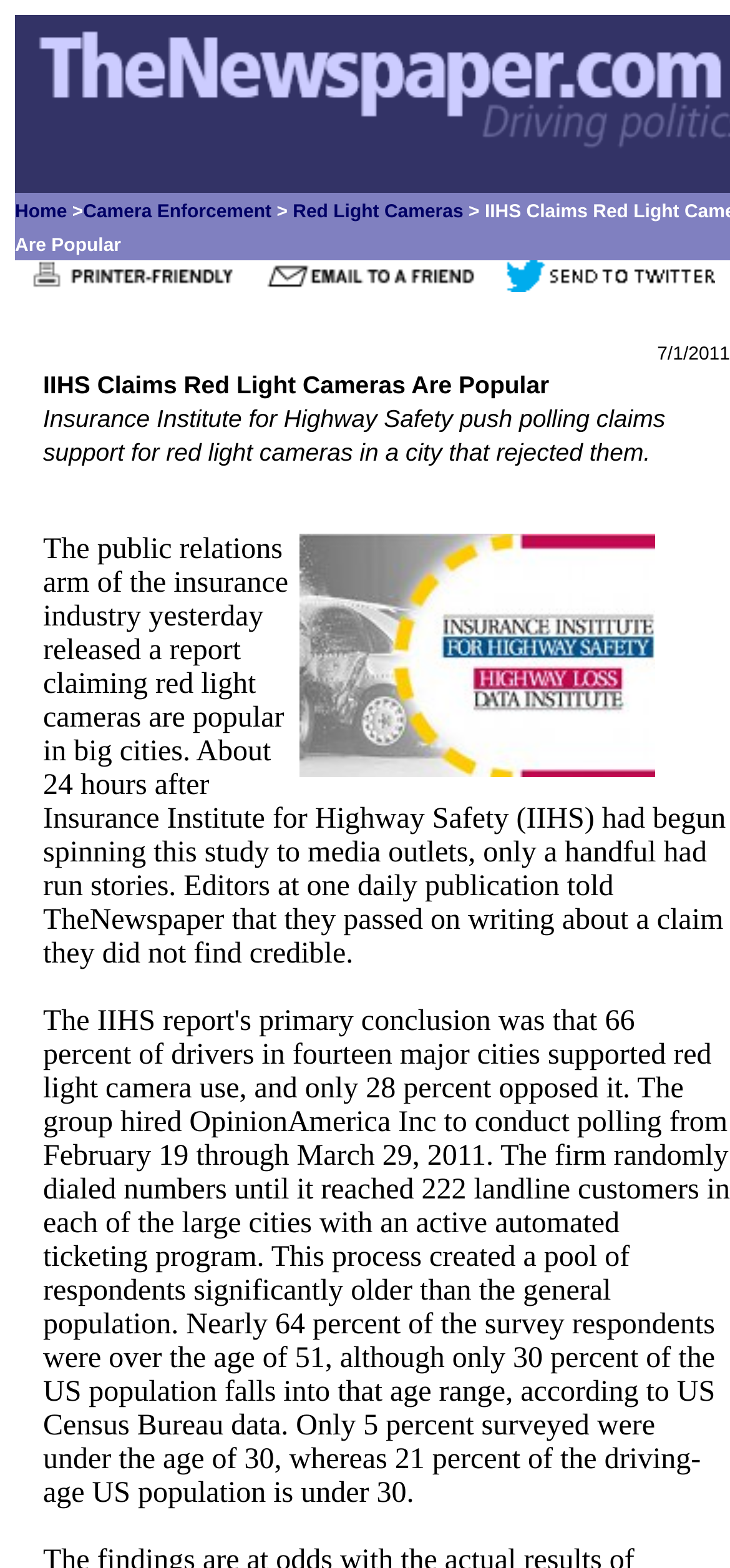Answer this question in one word or a short phrase: What can be done with the article?

Print, Email, Tweet